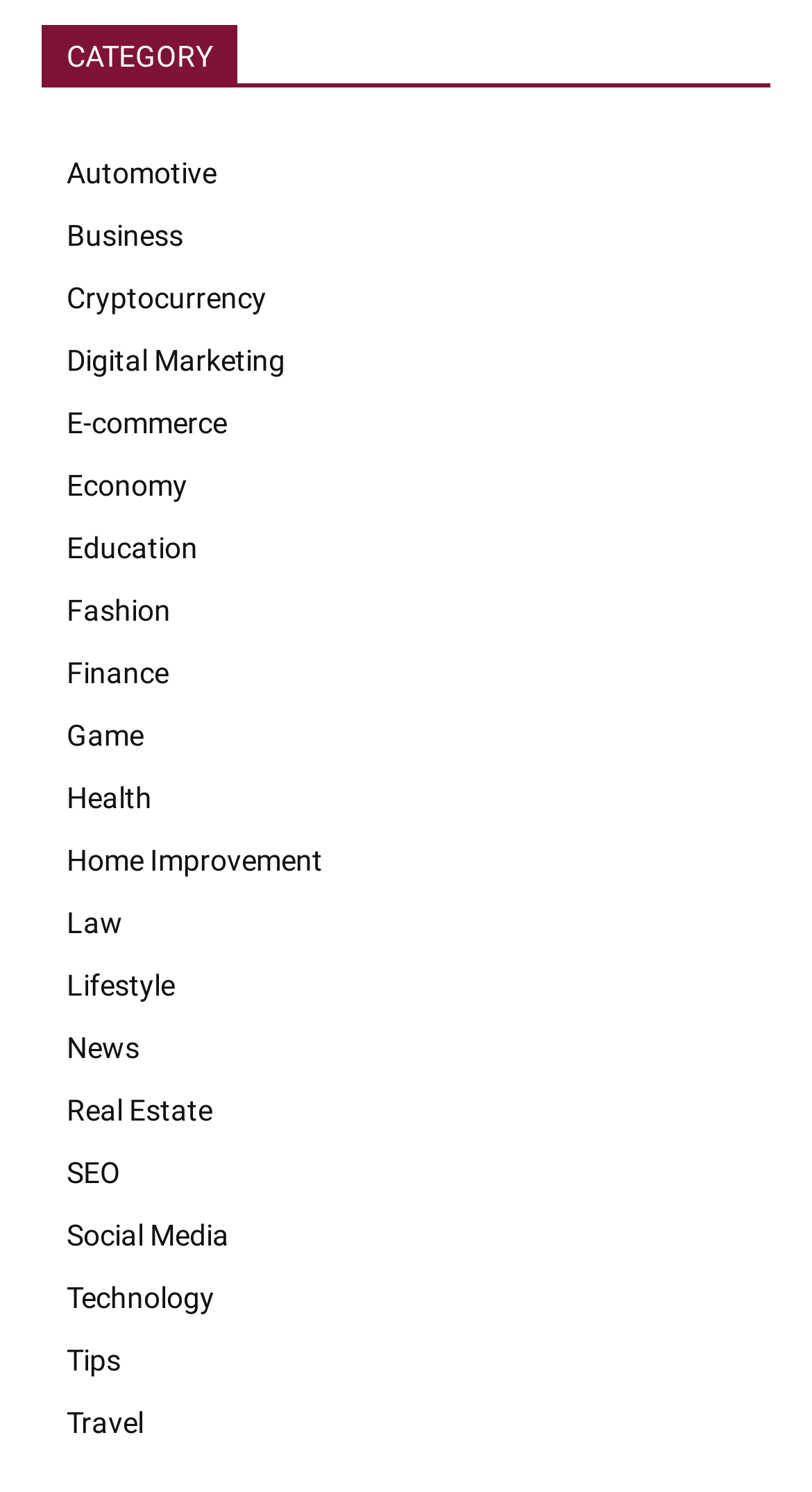What is the category of the first link?
Using the visual information, answer the question in a single word or phrase.

Automotive